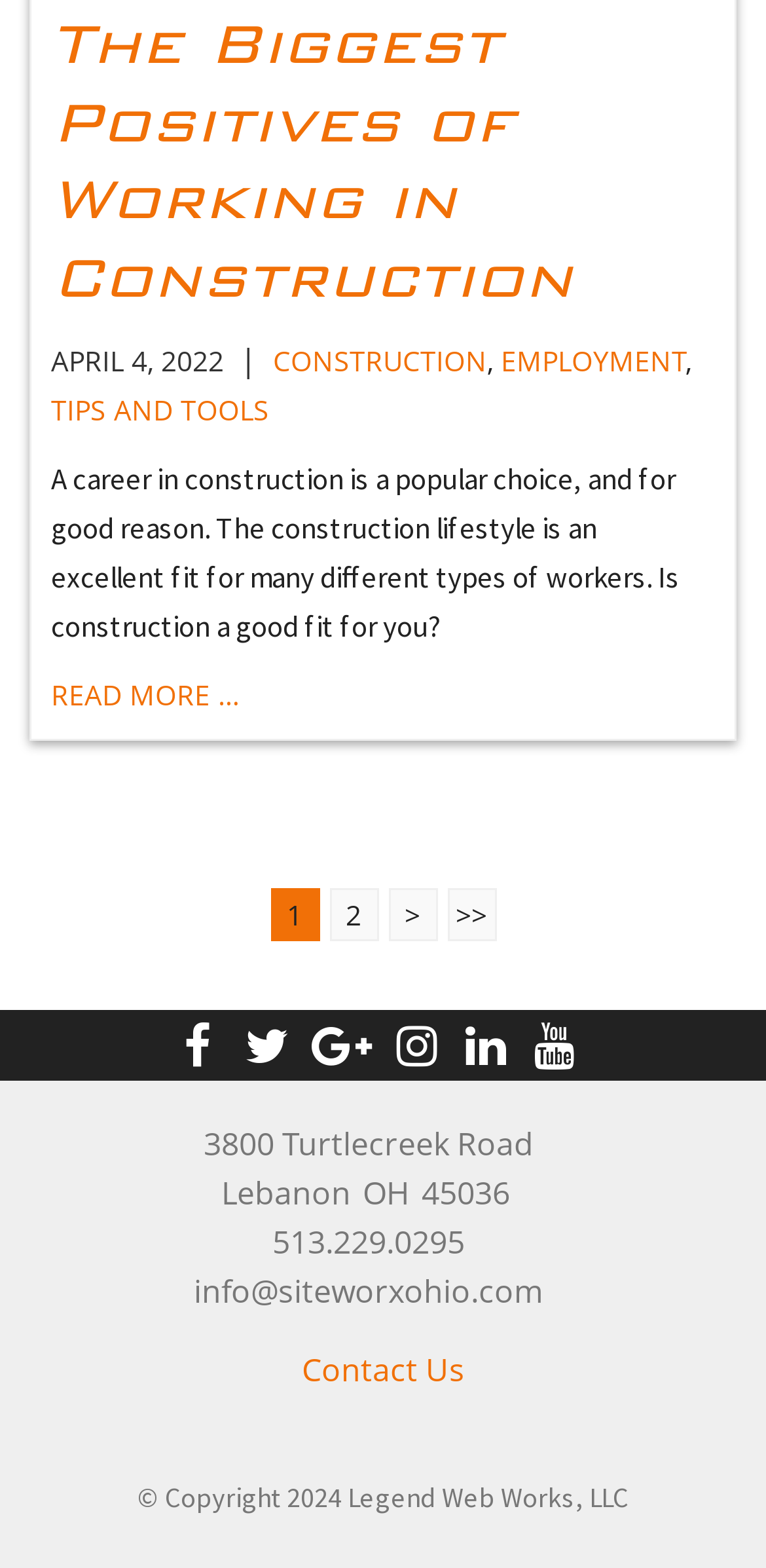Please determine the bounding box of the UI element that matches this description: Contact Us. The coordinates should be given as (top-left x, top-left y, bottom-right x, bottom-right y), with all values between 0 and 1.

[0.077, 0.858, 0.923, 0.889]